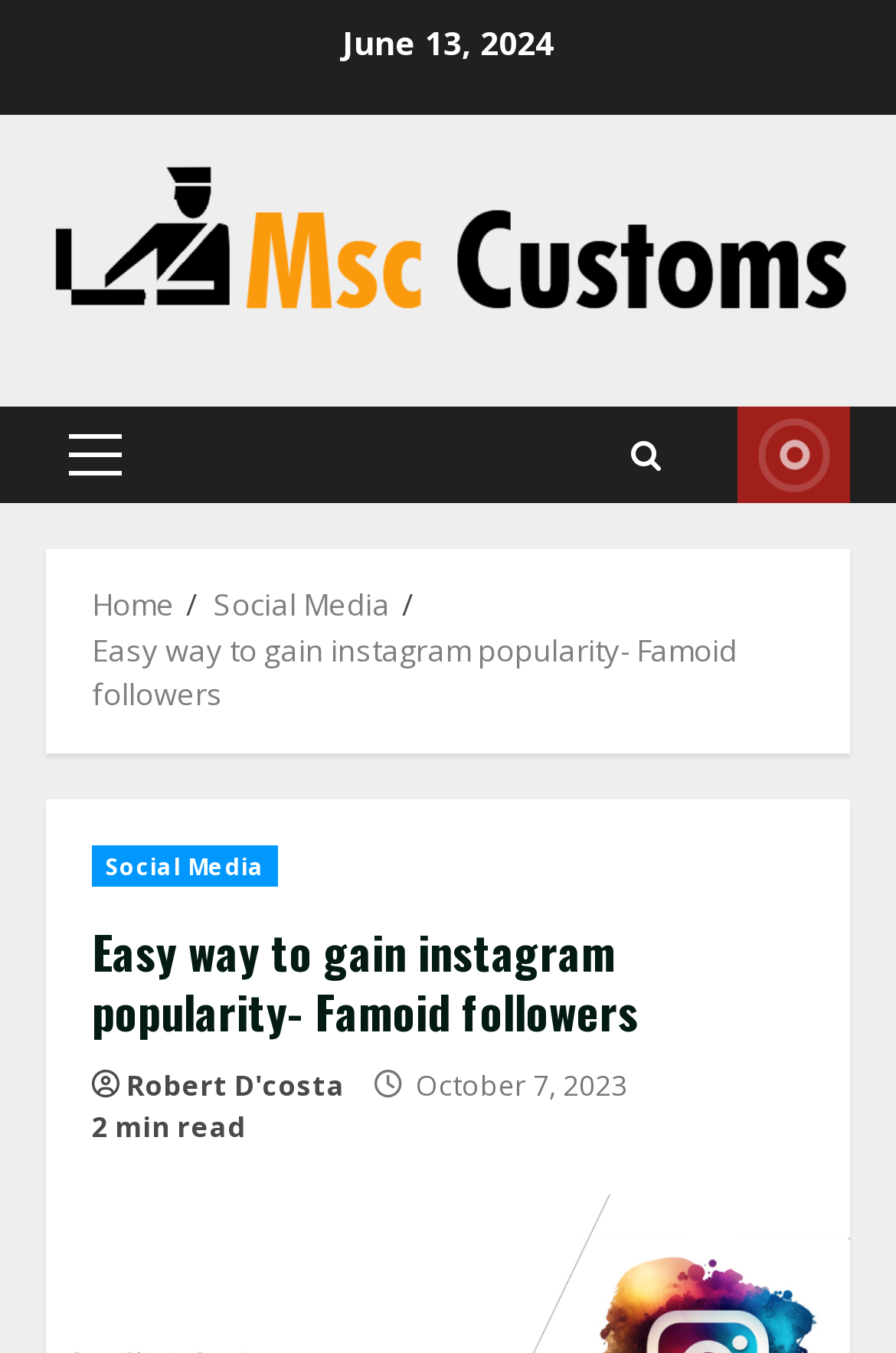Please locate the bounding box coordinates of the element that should be clicked to achieve the given instruction: "View the 'Primary Menu'".

[0.051, 0.301, 0.162, 0.372]